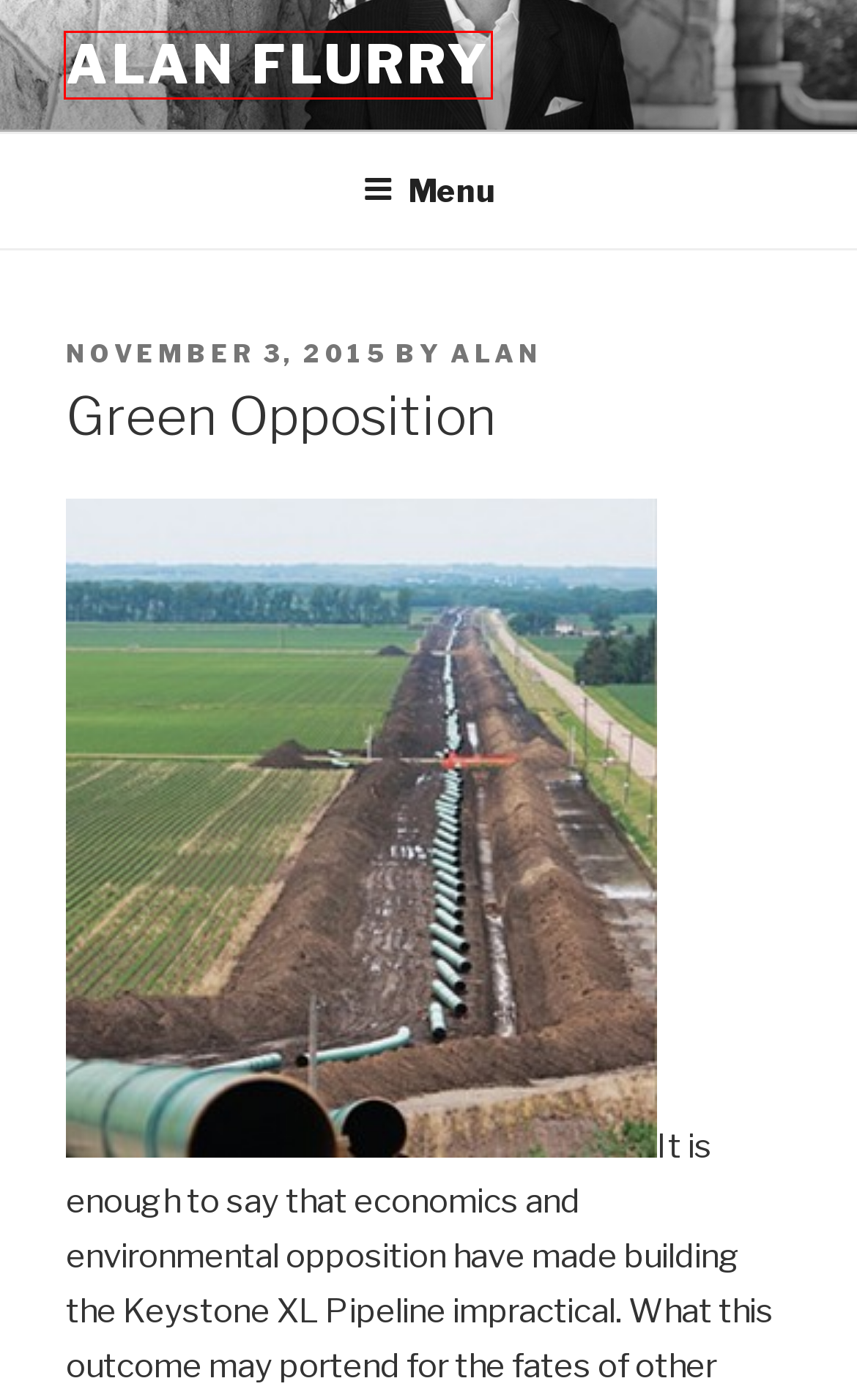Given a screenshot of a webpage with a red bounding box, please pick the webpage description that best fits the new webpage after clicking the element inside the bounding box. Here are the candidates:
A. Misleading Investors – Alan Flurry
B. Restaurants, Dentists, Bars, Beauty Salons, Doctors - Yelp
C. Babylon – Alan Flurry
D. Blog Tool, Publishing Platform, and CMS – WordPress.org
E. Alan Flurry
F. love – Alan Flurry
G. I know people – Alan Flurry
H. MLK – Alan Flurry

E